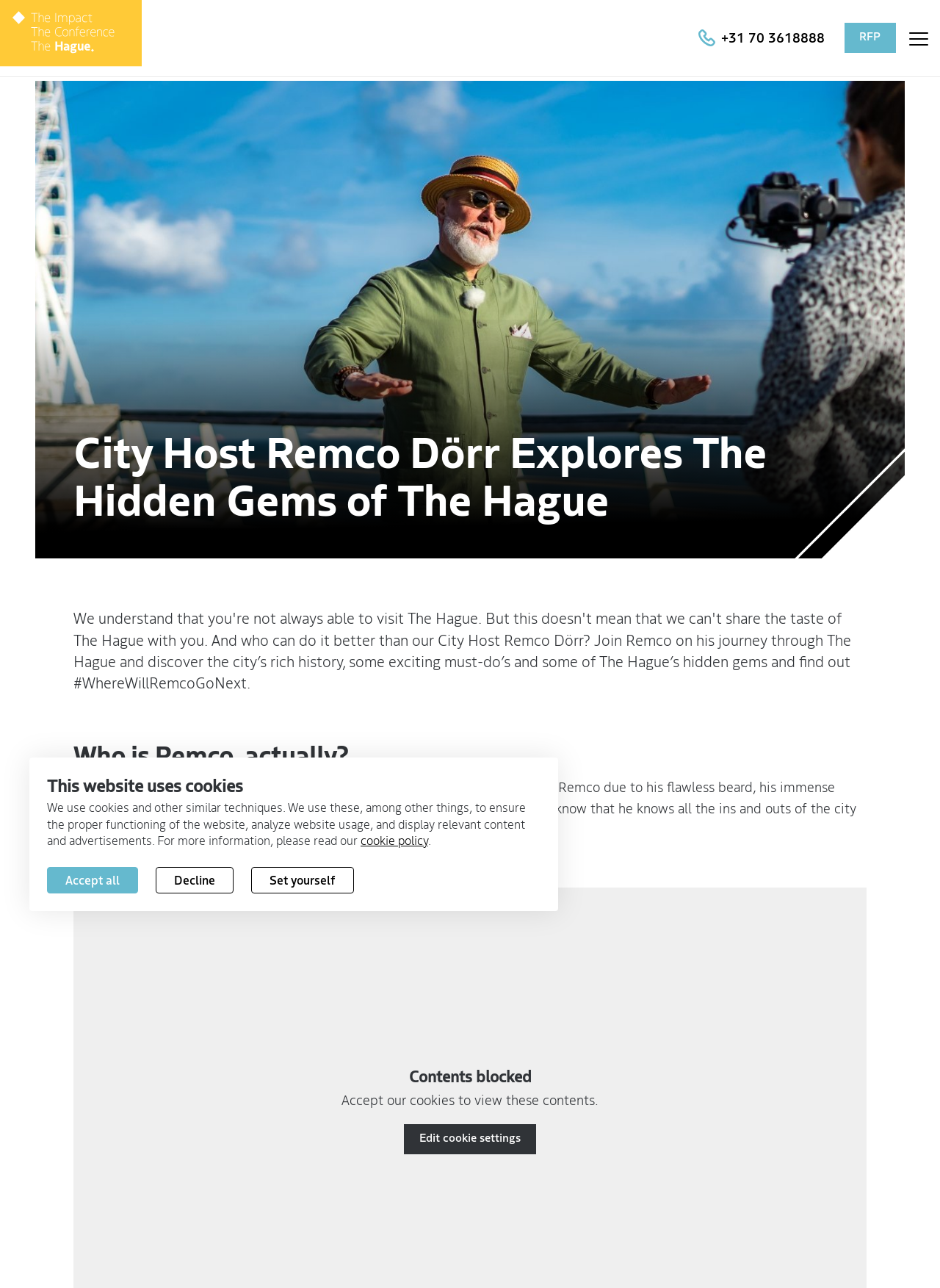Provide the bounding box coordinates for the UI element described in this sentence: "RFP". The coordinates should be four float values between 0 and 1, i.e., [left, top, right, bottom].

[0.898, 0.018, 0.953, 0.041]